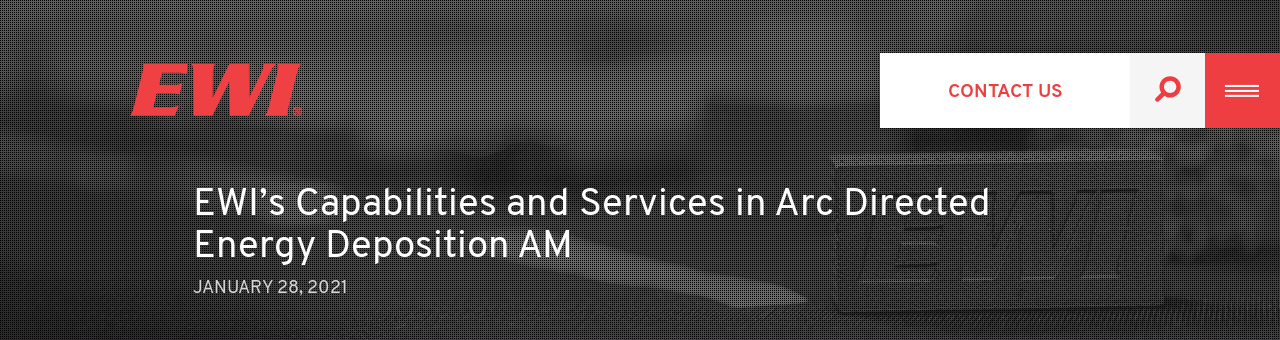What is the date of the content?
Answer with a single word or phrase by referring to the visual content.

January 28, 2021